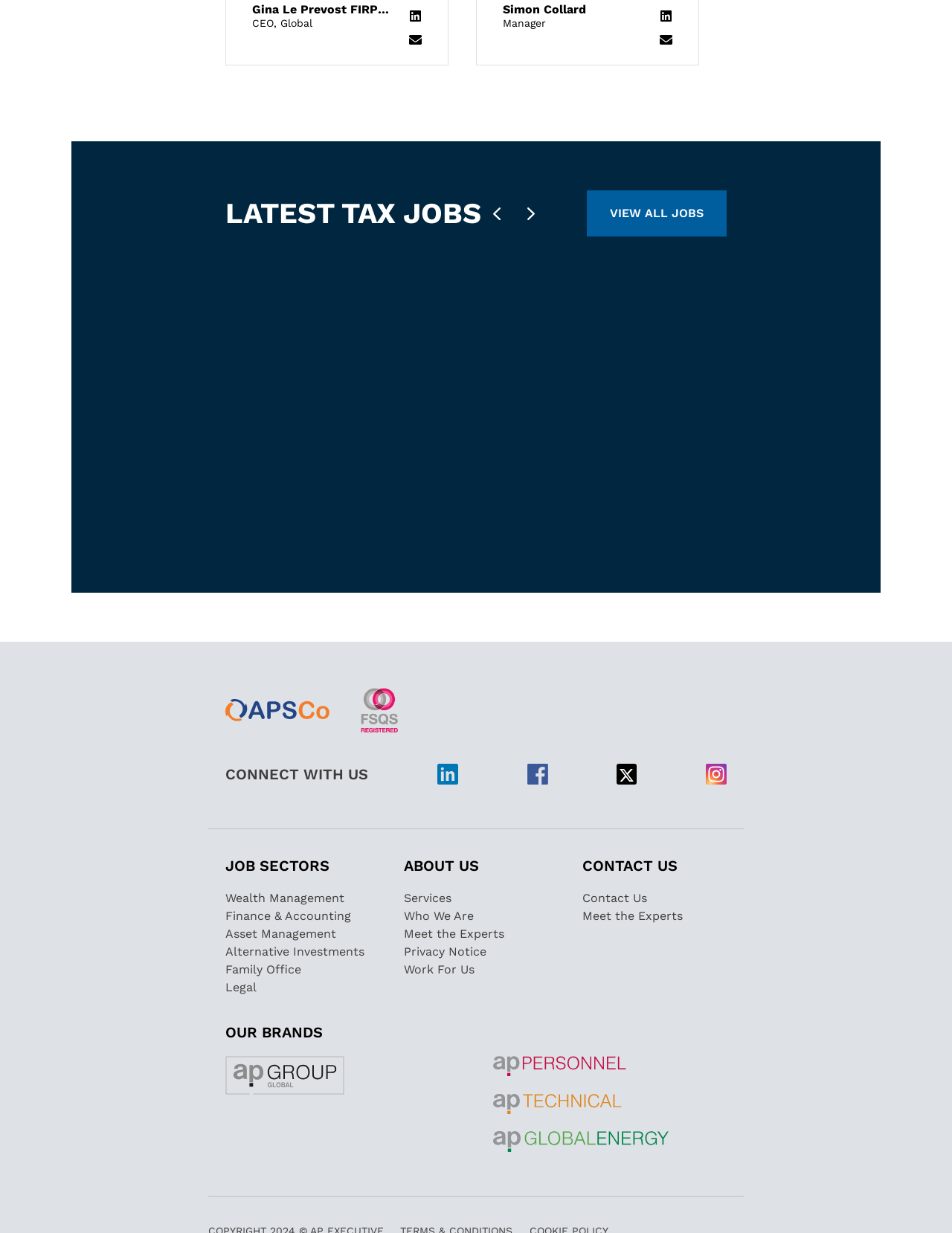Find the bounding box coordinates for the area that must be clicked to perform this action: "View all jobs".

[0.616, 0.155, 0.763, 0.192]